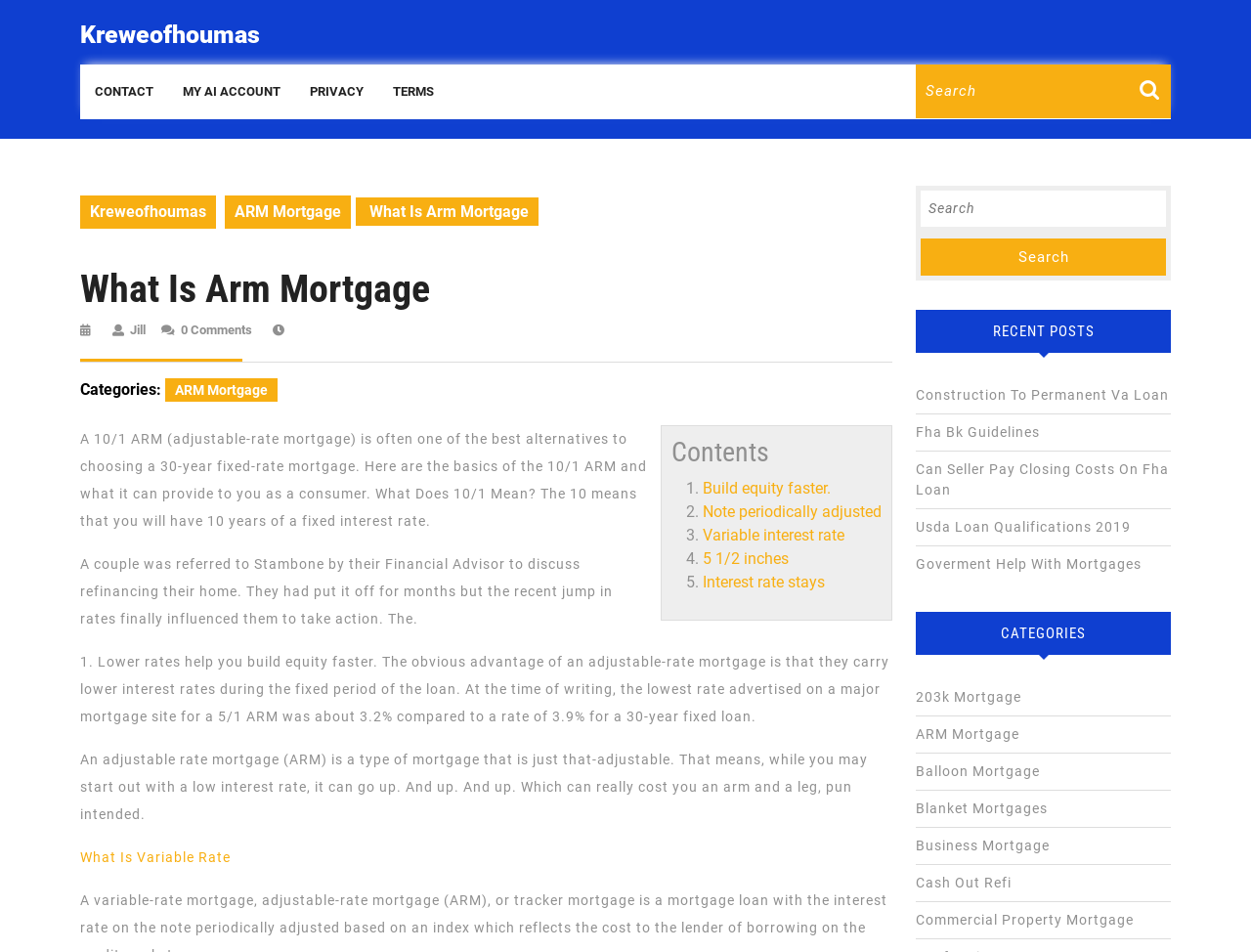Locate the bounding box coordinates of the element you need to click to accomplish the task described by this instruction: "Read about ARM Mortgage".

[0.18, 0.205, 0.28, 0.24]